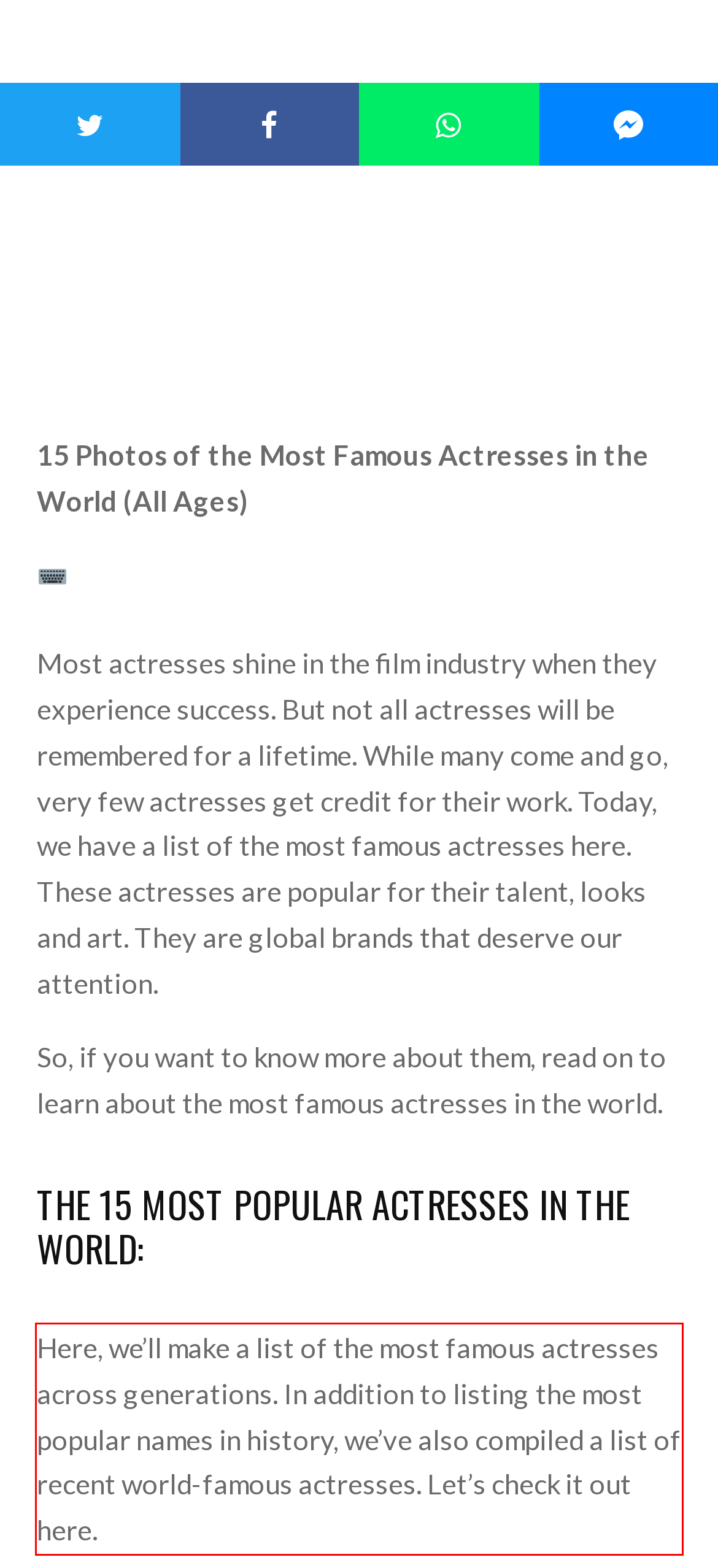Using the provided webpage screenshot, recognize the text content in the area marked by the red bounding box.

Here, we’ll make a list of the most famous actresses across generations. In addition to listing the most popular names in history, we’ve also compiled a list of recent world-famous actresses. Let’s check it out here.